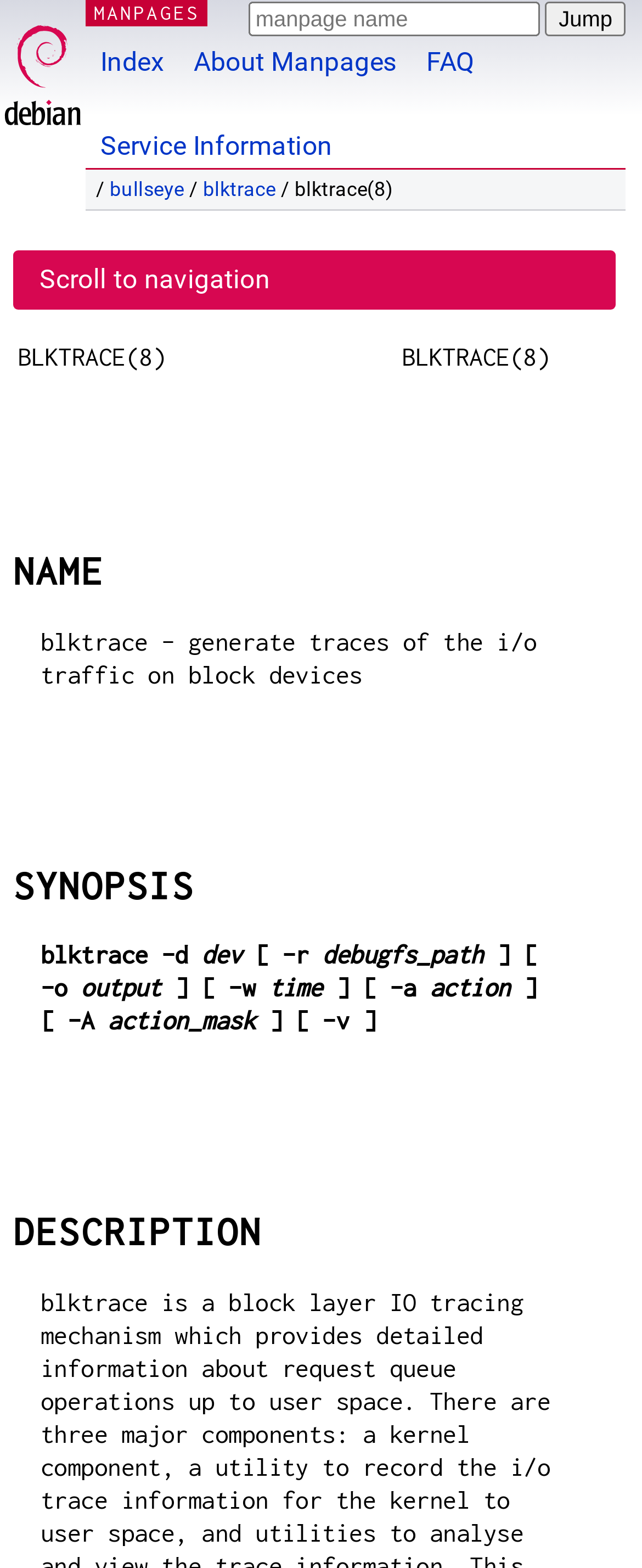Examine the screenshot and answer the question in as much detail as possible: How many links are there in the navigation section?

The navigation section can be identified by the link 'Scroll to navigation' with a bounding box of [0.062, 0.168, 0.421, 0.188]. Below this link, there are five links: 'Index', 'About Manpages', 'FAQ', 'Service Information', and 'bullseye'. These links have bounding boxes of [0.133, 0.0, 0.279, 0.054], [0.279, 0.0, 0.641, 0.054], [0.641, 0.0, 0.762, 0.054], [0.133, 0.054, 0.541, 0.108], and [0.171, 0.114, 0.287, 0.129] respectively.